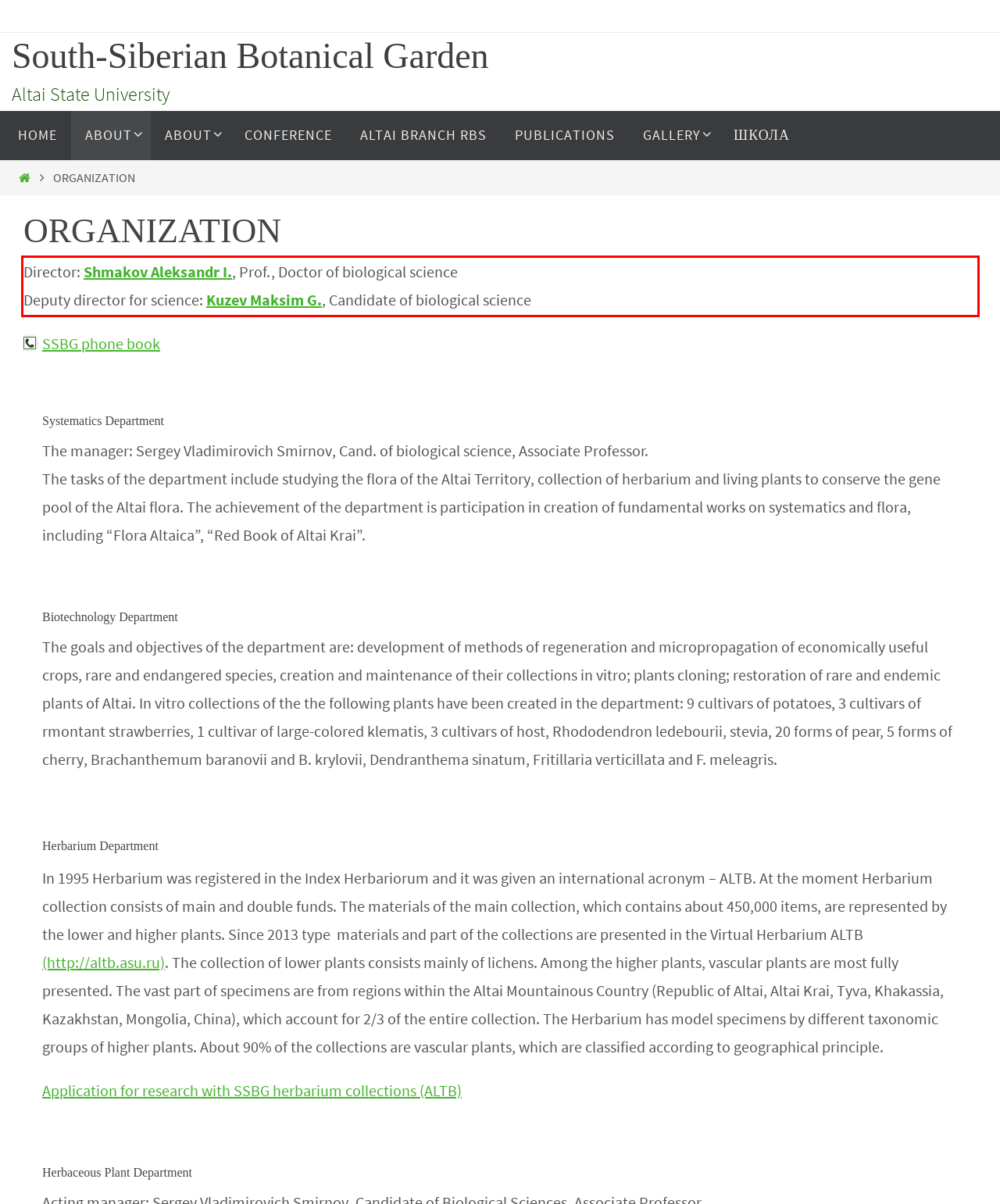Identify and extract the text within the red rectangle in the screenshot of the webpage.

Director: Shmakov Aleksandr I., Prof., Doctor of biological science Deputy director for science: Kuzev Maksim G., Candidate of biological science